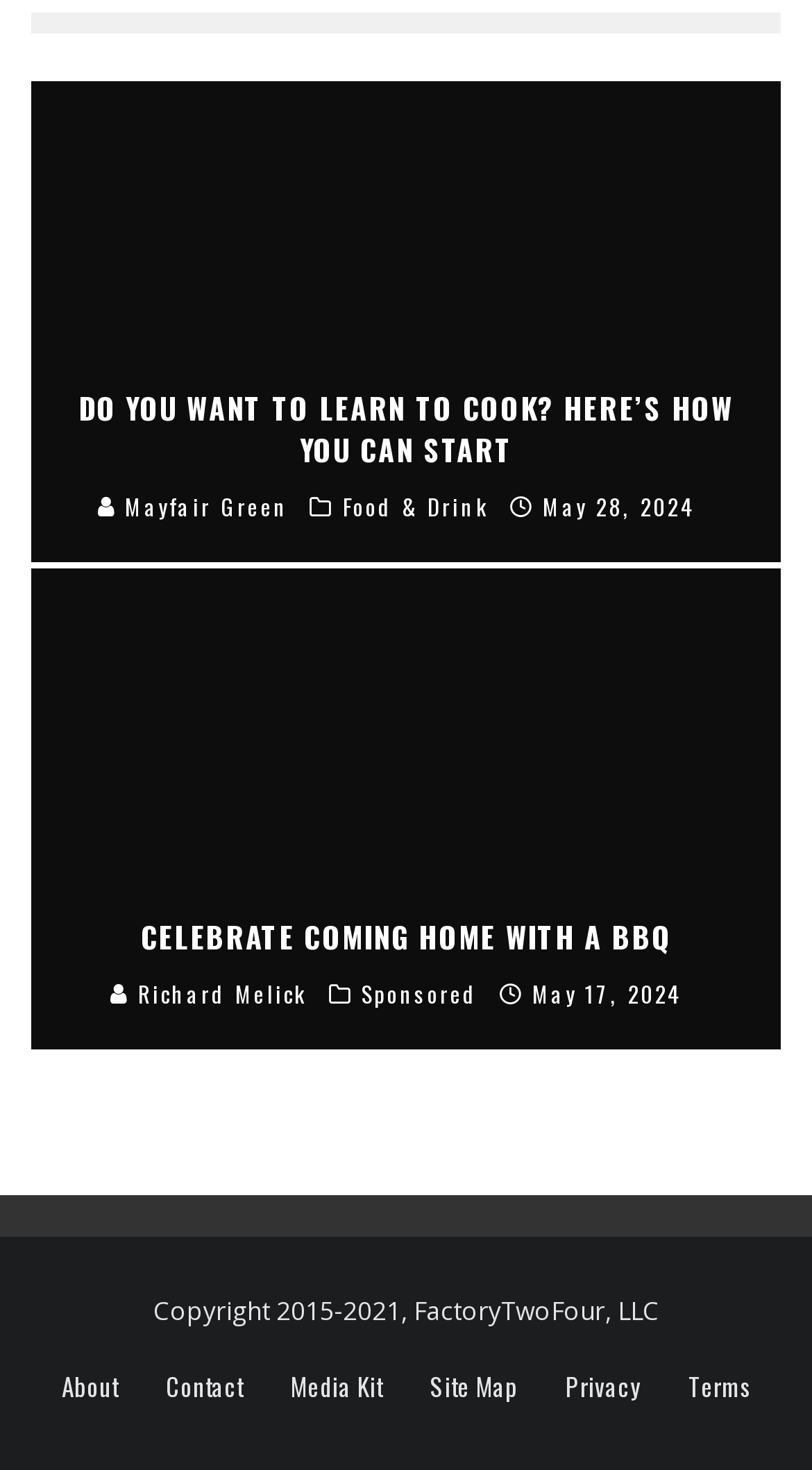Please locate the bounding box coordinates of the region I need to click to follow this instruction: "Search for something".

None